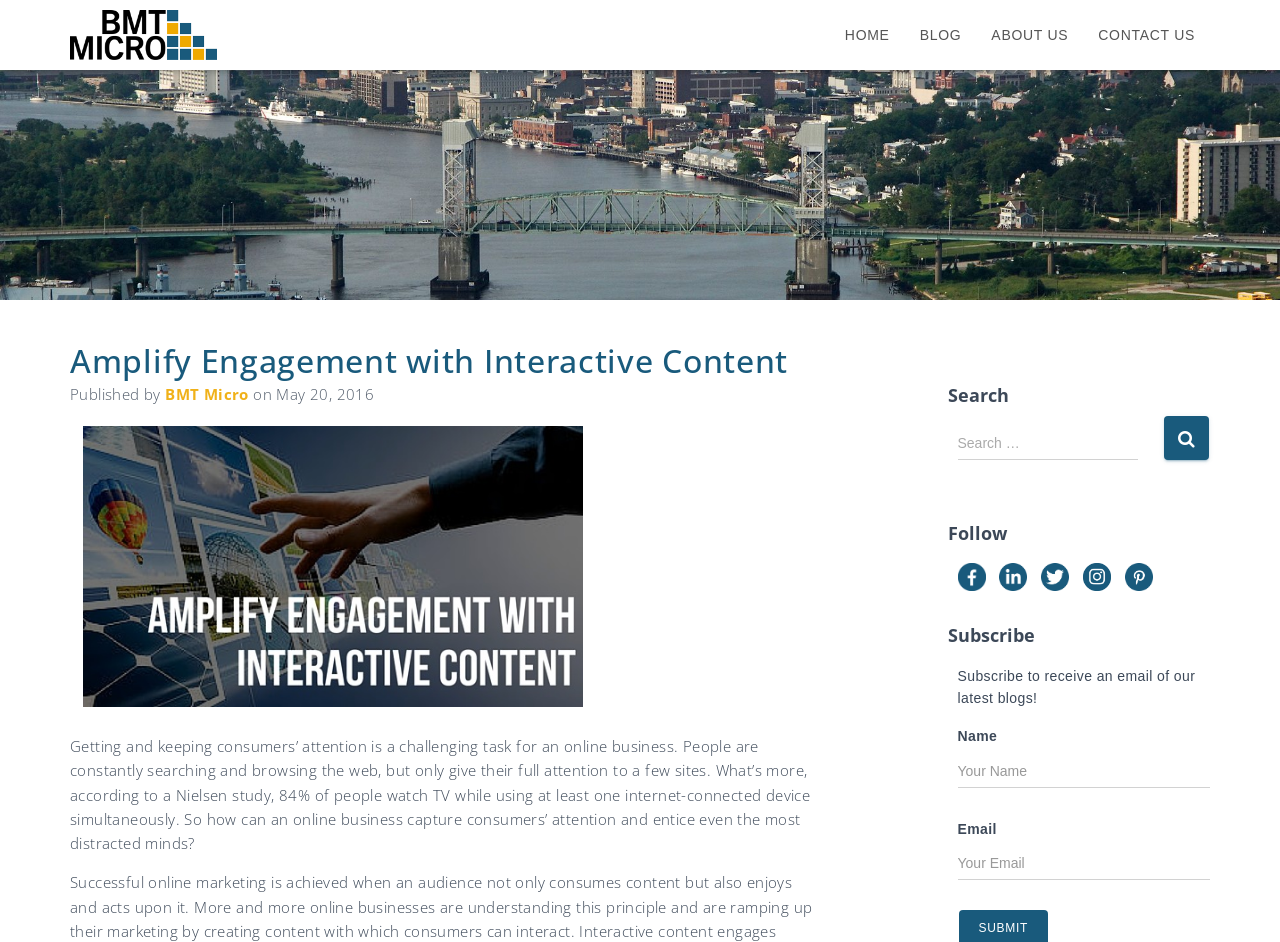Respond to the question below with a single word or phrase:
What is the name of the blog?

BMT Micro Blog